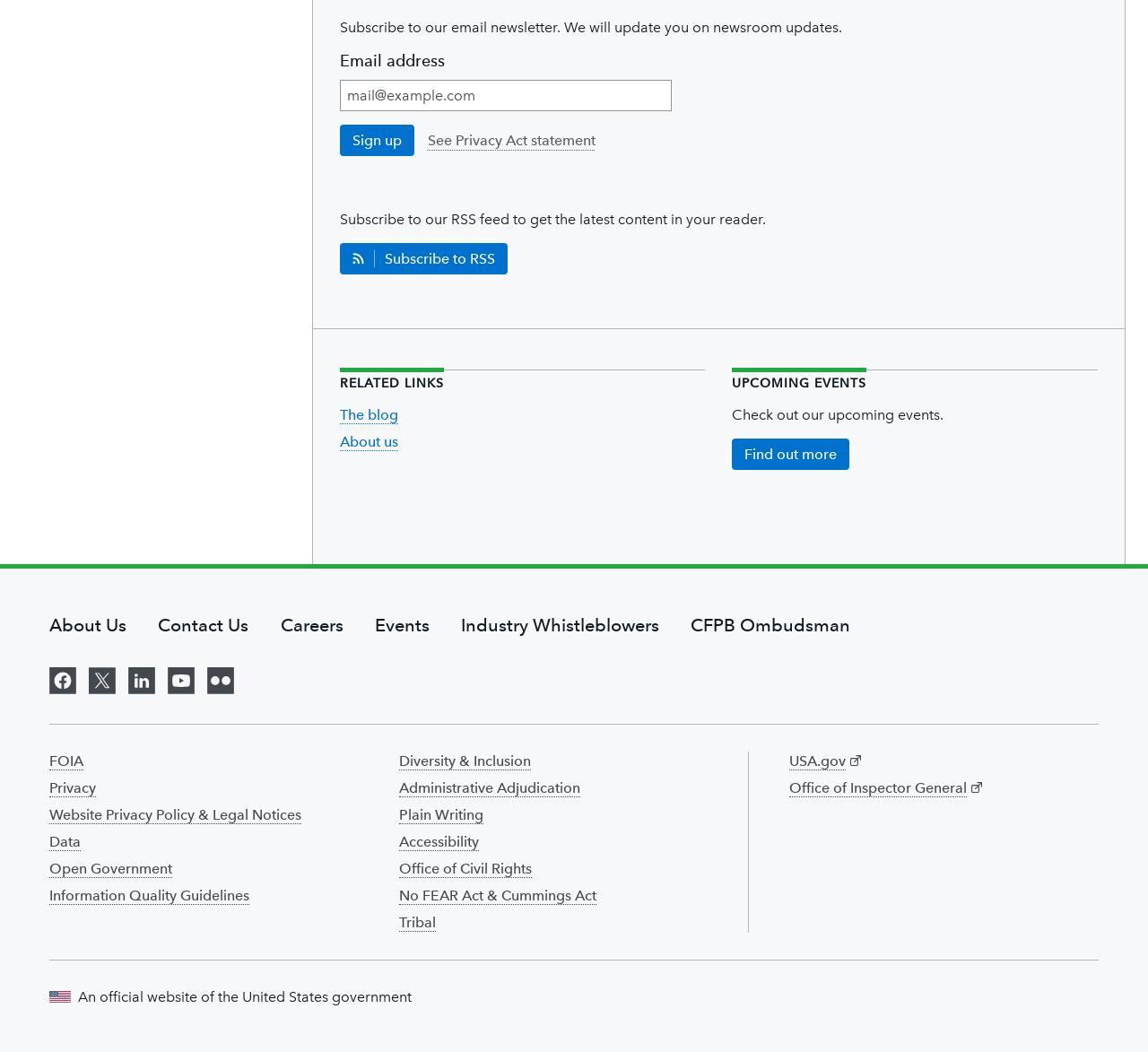Provide the bounding box for the UI element matching this description: "Office of Inspector General".

[0.688, 0.741, 0.856, 0.757]